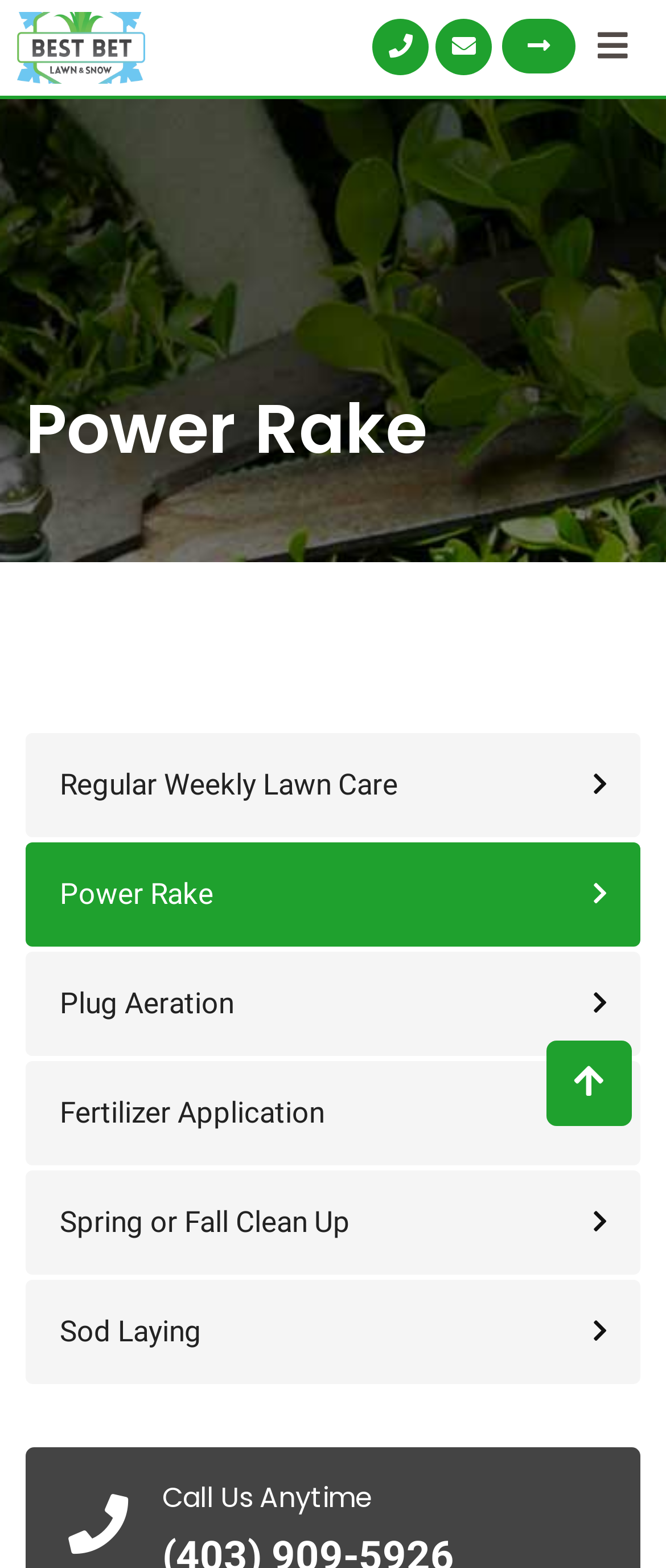What services are offered by Best Bet Lawn?
Answer with a single word or phrase, using the screenshot for reference.

Multiple services